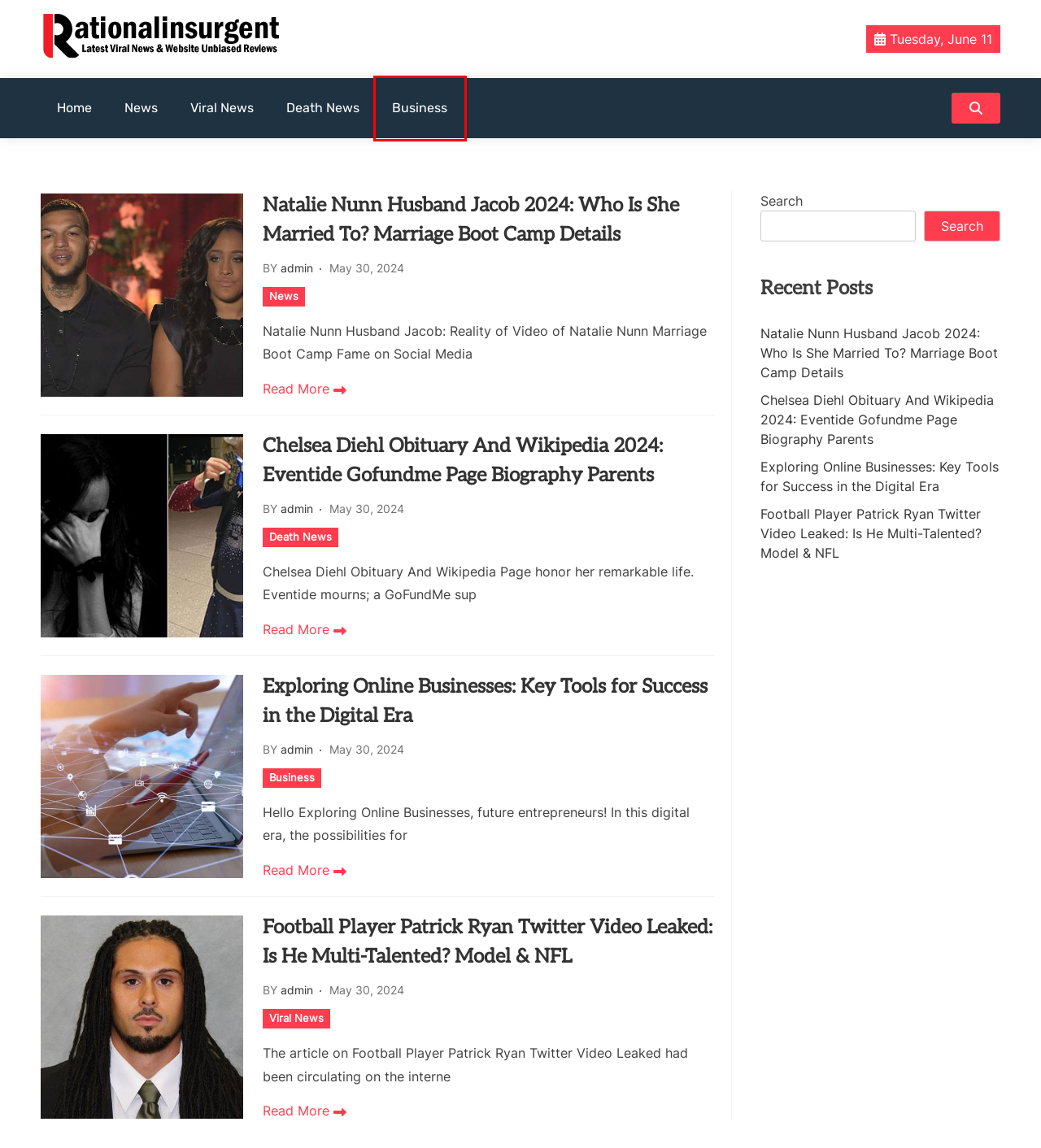A screenshot of a webpage is provided, featuring a red bounding box around a specific UI element. Identify the webpage description that most accurately reflects the new webpage after interacting with the selected element. Here are the candidates:
A. Exploring Online Businesses: Key Tools for Success in the Digital Era
B. admin - Rationalinsurgent
C. Business - Rationalinsurgent
D. Natalie Nunn Husband Jacob 2024: Who Is She Married To? Marriage Boot Camp Details
E. Viral News - Rationalinsurgent
F. Death News - Rationalinsurgent
G. Chelsea Diehl Obituary And Wikipedia 2024: Eventide Gofundme Page Biography Parents
H. Football Player Patrick Ryan Twitter Video Leaked 2024: Is He Multi-Talented? Model & NFL

C